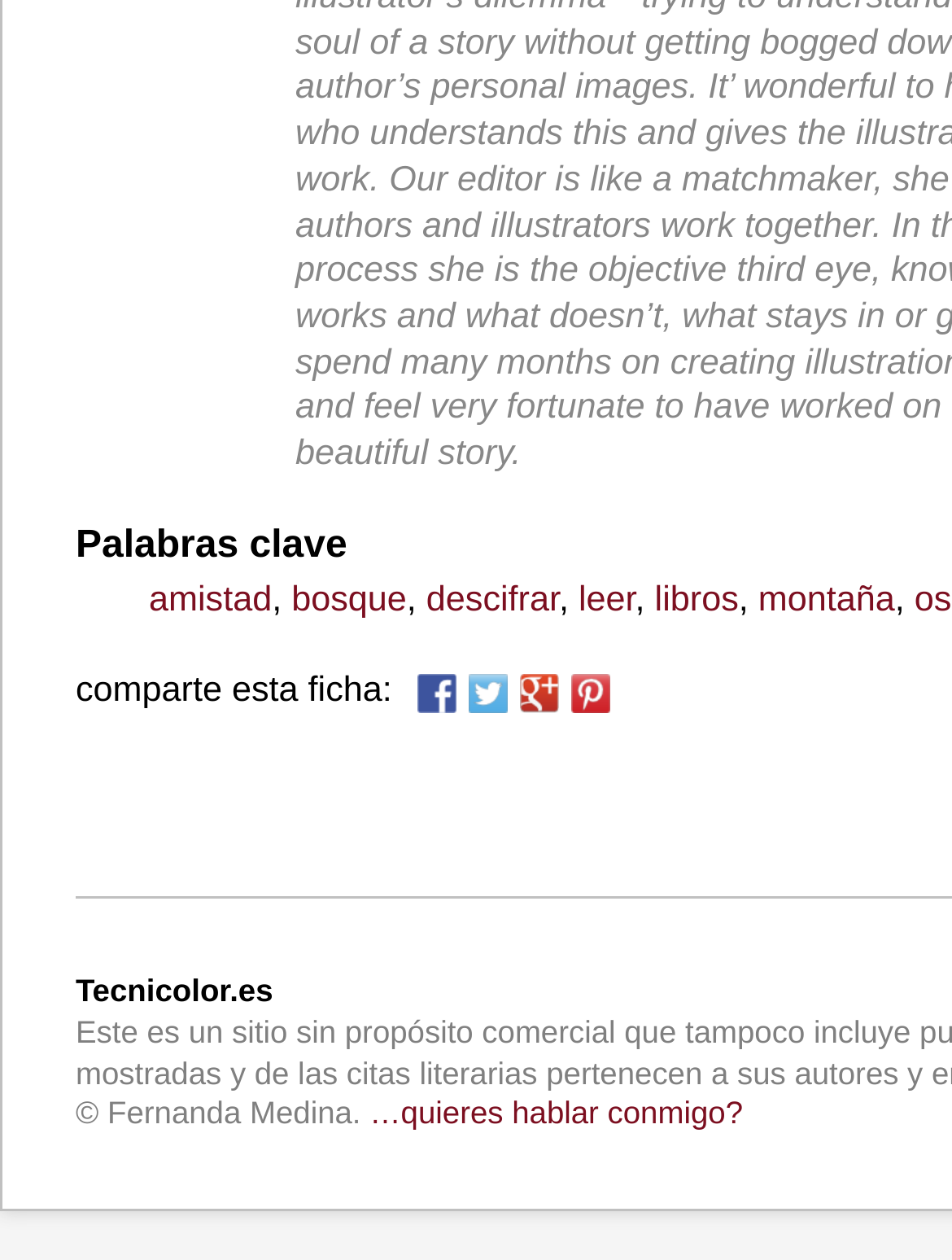Locate the bounding box coordinates of the element I should click to achieve the following instruction: "click on amistad".

[0.156, 0.461, 0.286, 0.492]